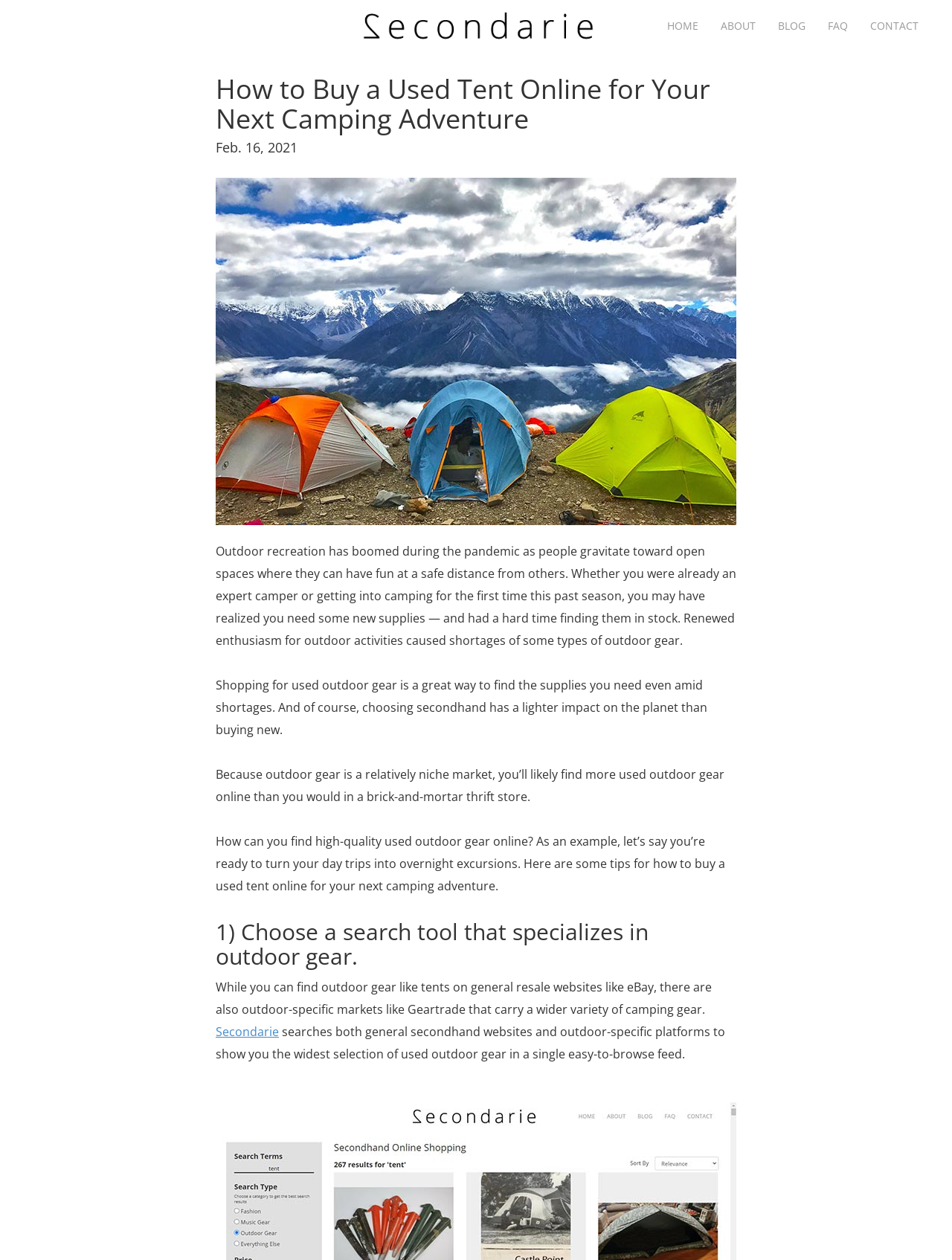What is the benefit of buying secondhand outdoor gear?
Based on the image, respond with a single word or phrase.

Lighter impact on the planet